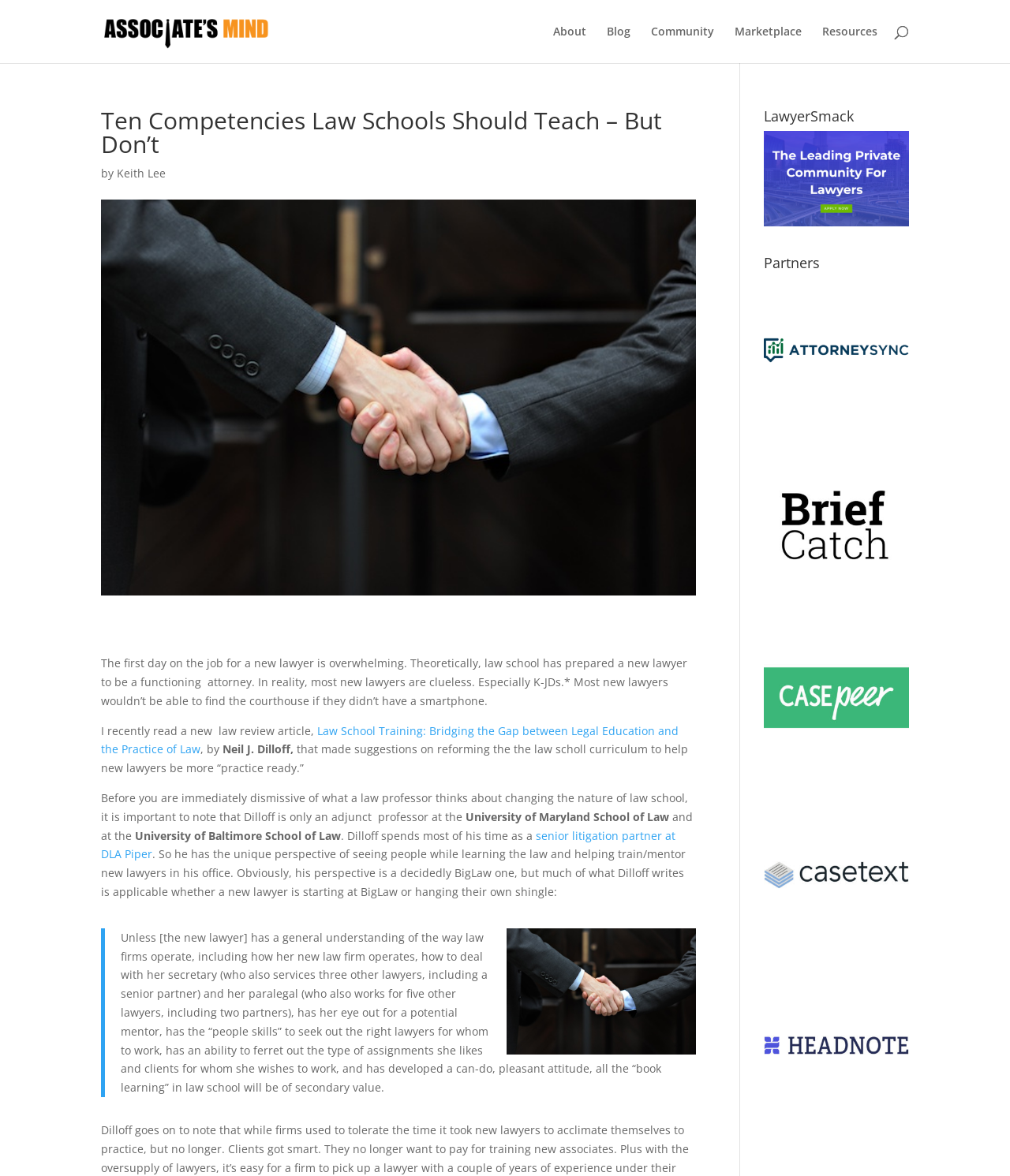What is the profession of Neil J. Dilloff?
We need a detailed and exhaustive answer to the question. Please elaborate.

The profession of Neil J. Dilloff is mentioned in the text, where it says 'Dilloff spends most of his time as a senior litigation partner at DLA Piper'.